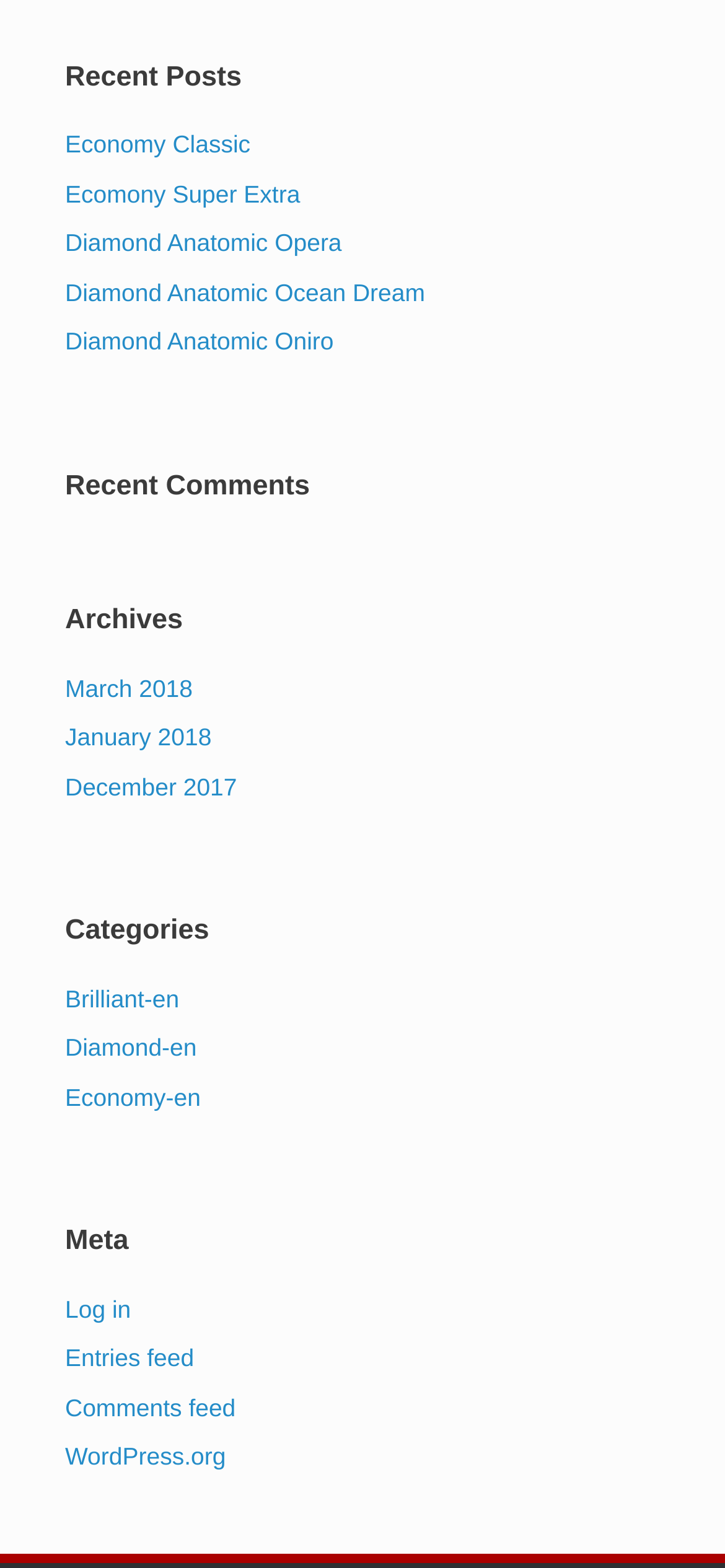Pinpoint the bounding box coordinates of the element to be clicked to execute the instruction: "Check recent comments".

[0.09, 0.285, 0.91, 0.324]